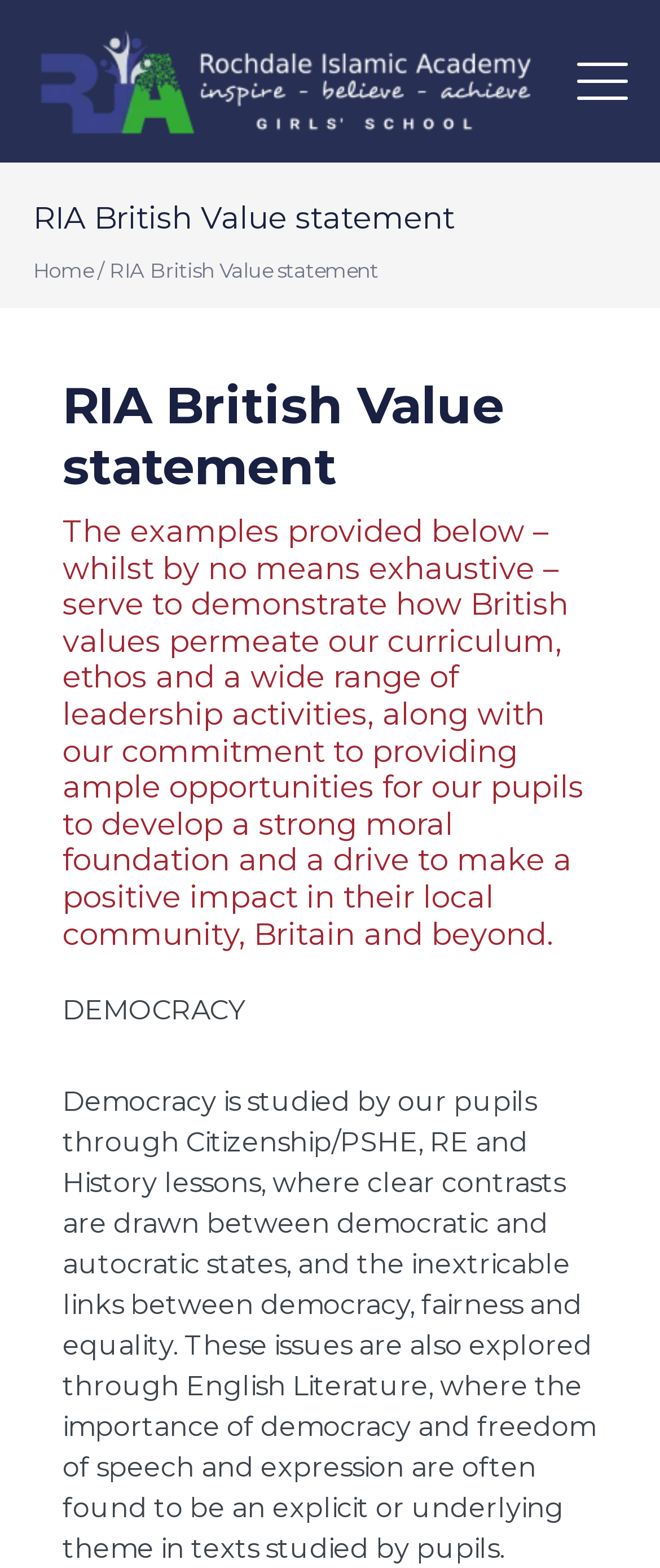Produce a meticulous description of the webpage.

The webpage is about the RIA British Value Statement, with a logo at the top left corner. Below the logo, there is a navigation bar with a heading "RIA British Value statement" and a link to "Home". 

The main content of the webpage is divided into sections. The first section has a heading "RIA British Value statement" and a paragraph of text that explains how British values are incorporated into the curriculum, ethos, and leadership activities. 

Below this section, there is a subheading "DEMOCRACY" followed by a paragraph of text that describes how democracy is taught to pupils through various subjects such as Citizenship, RE, History, and English Literature. 

At the bottom right corner of the page, there is a link, but its text is not specified. Overall, the webpage has a formal tone and appears to be an educational or institutional webpage.